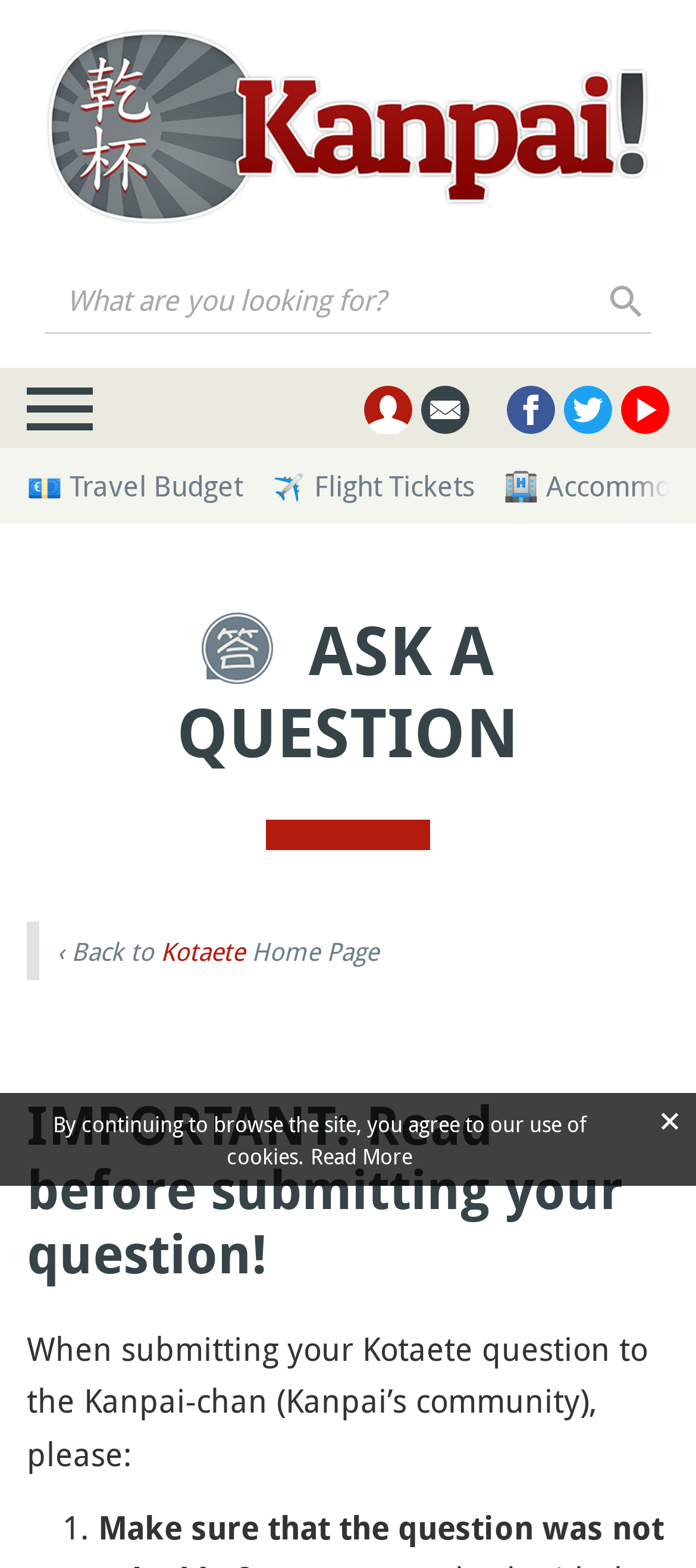Determine the bounding box coordinates for the element that should be clicked to follow this instruction: "Go to Kanpai on Facebook". The coordinates should be given as four float numbers between 0 and 1, in the format [left, top, right, bottom].

[0.728, 0.246, 0.797, 0.277]